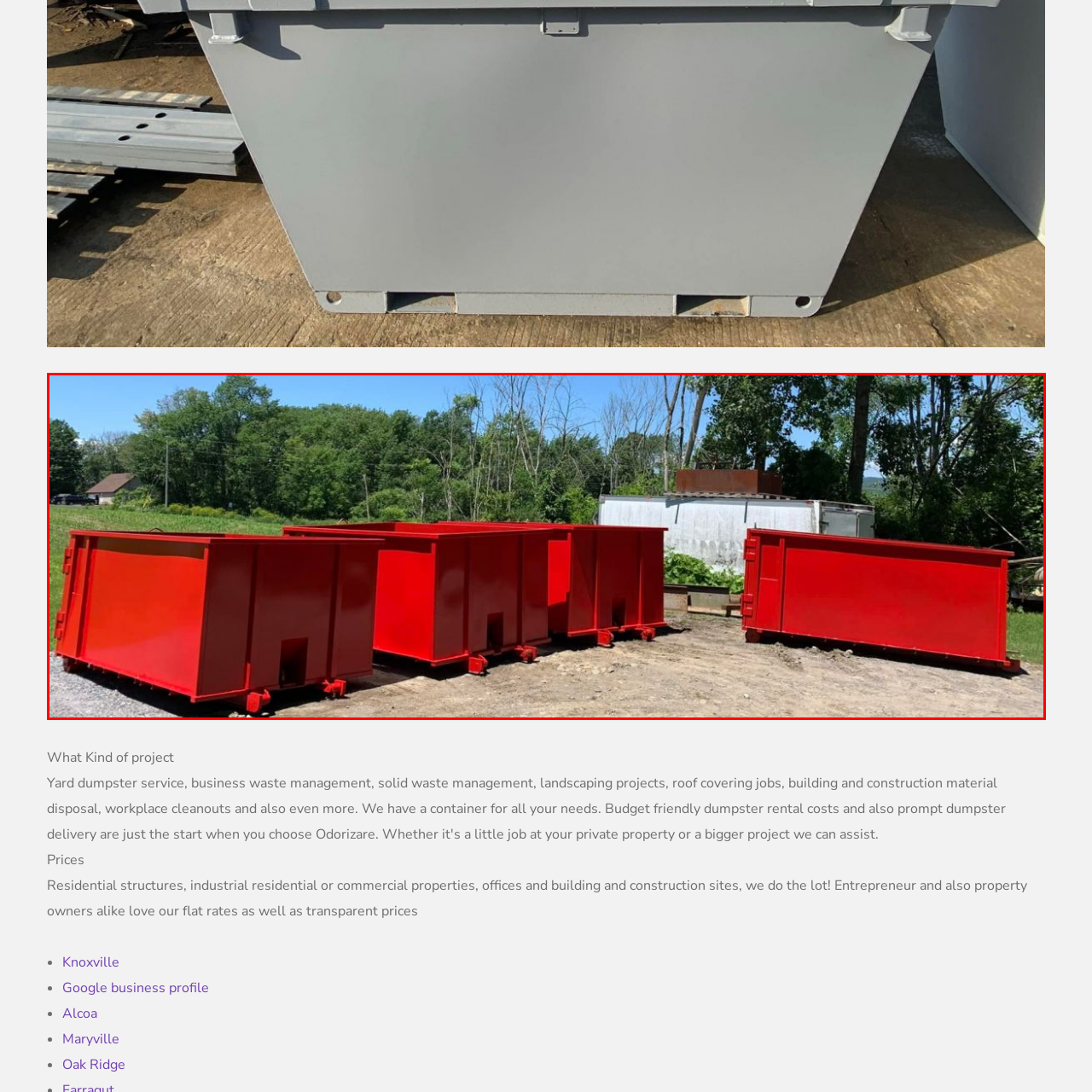Offer a detailed description of the content within the red-framed image.

The image showcases a series of bright red dumpsters lined up in a gravel area, surrounded by lush greenery. The dumpsters, which vary slightly in size and shape, are designed for efficient waste management, ideal for residential and commercial projects alike. This image embodies the concept of affordable dumpster rental services, promising flat rates and transparent pricing for various needs, from construction sites to cleanouts. In the background, there are trees and a building, suggesting a suburban or rural setting, while the clear blue sky emphasizes a sunny day.